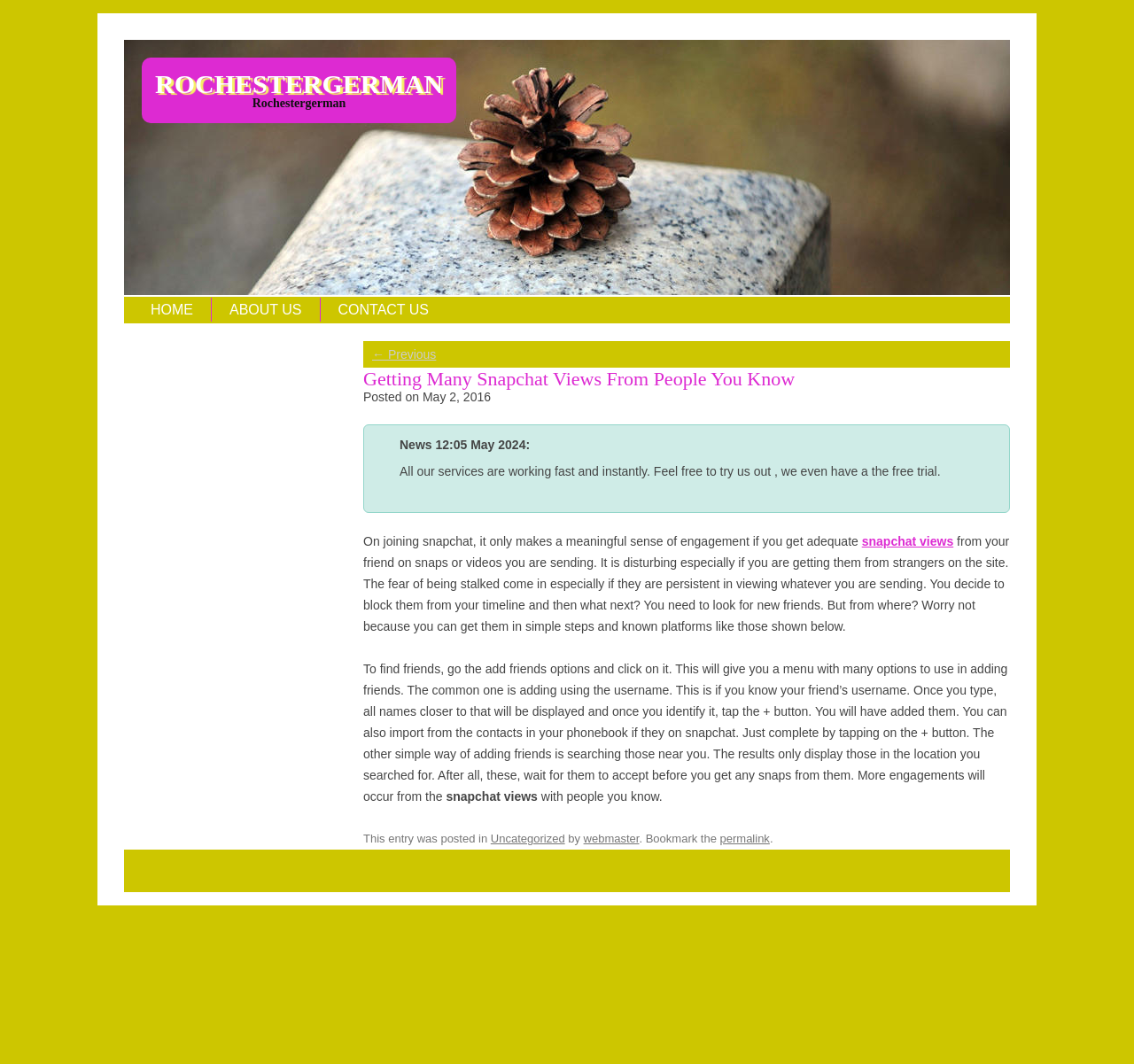What is the topic of the article?
Look at the screenshot and respond with a single word or phrase.

Getting Snapchat views